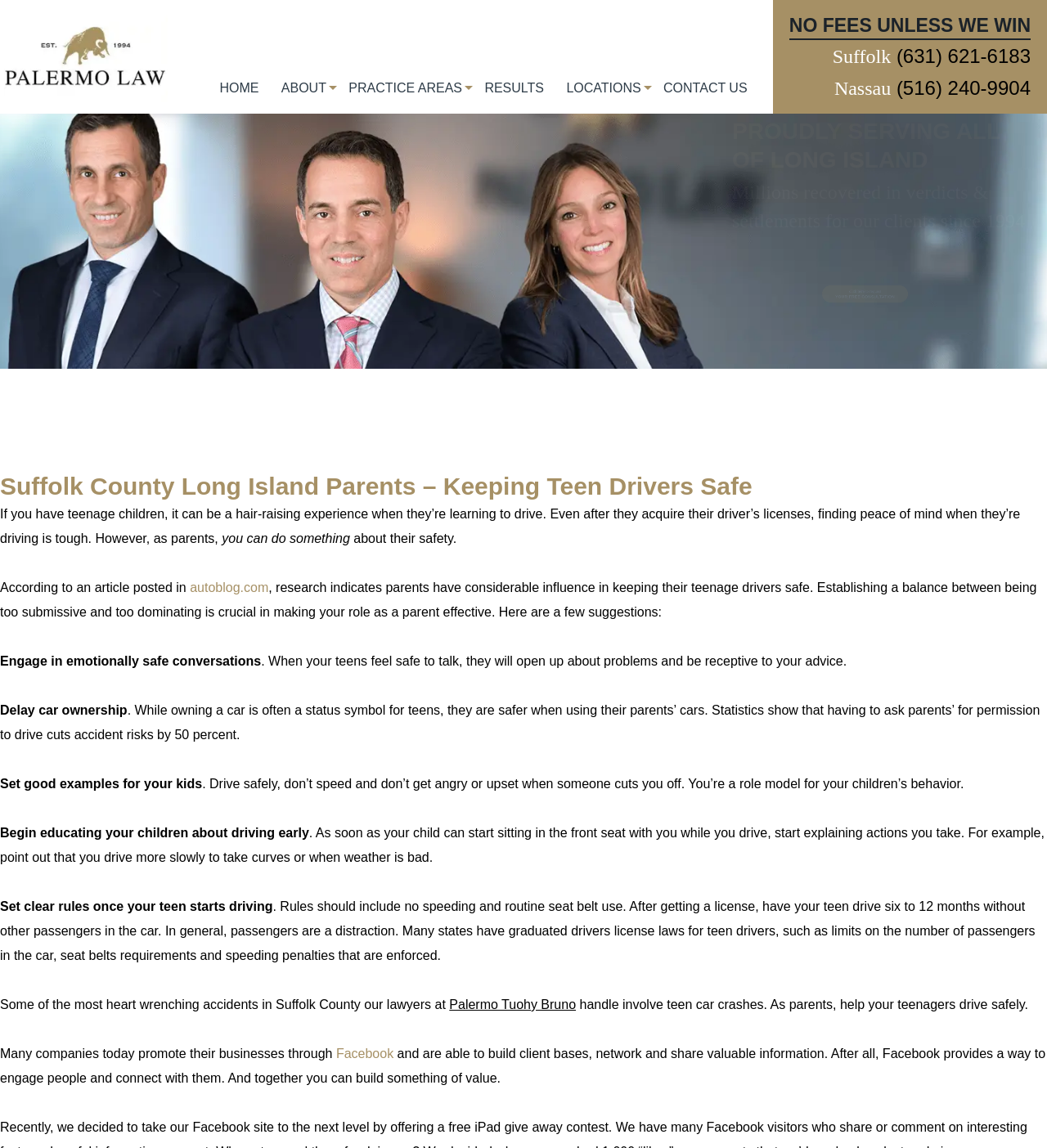Locate the bounding box coordinates of the clickable area needed to fulfill the instruction: "Click the click here to request YOUR FREE CONSULTATION link".

[0.699, 0.233, 0.953, 0.279]